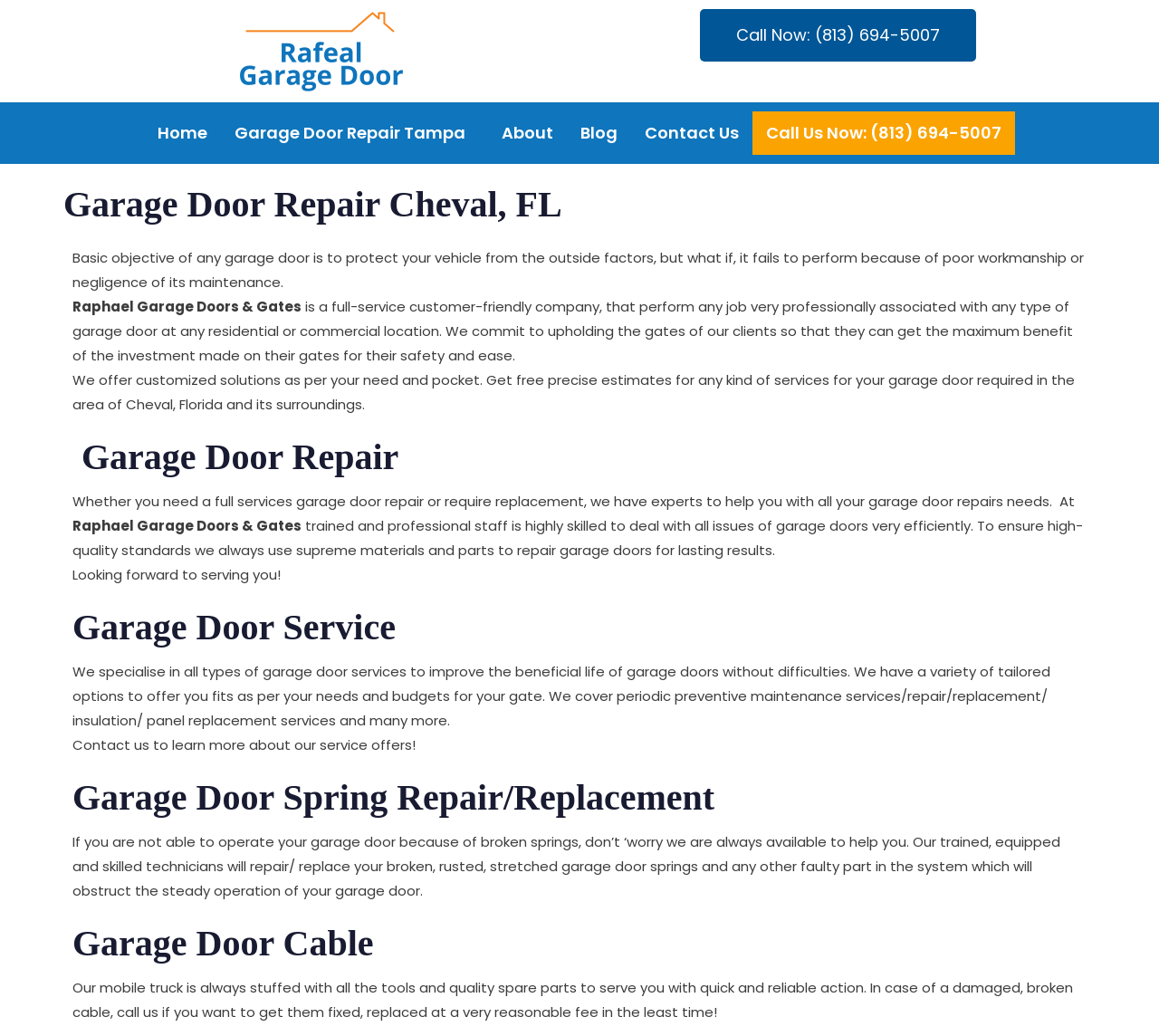What is the purpose of a garage door?
Using the information from the image, provide a comprehensive answer to the question.

According to the webpage, the basic objective of any garage door is to protect your vehicle from the outside factors, which implies that the primary purpose of a garage door is to provide protection to the vehicle from external elements.